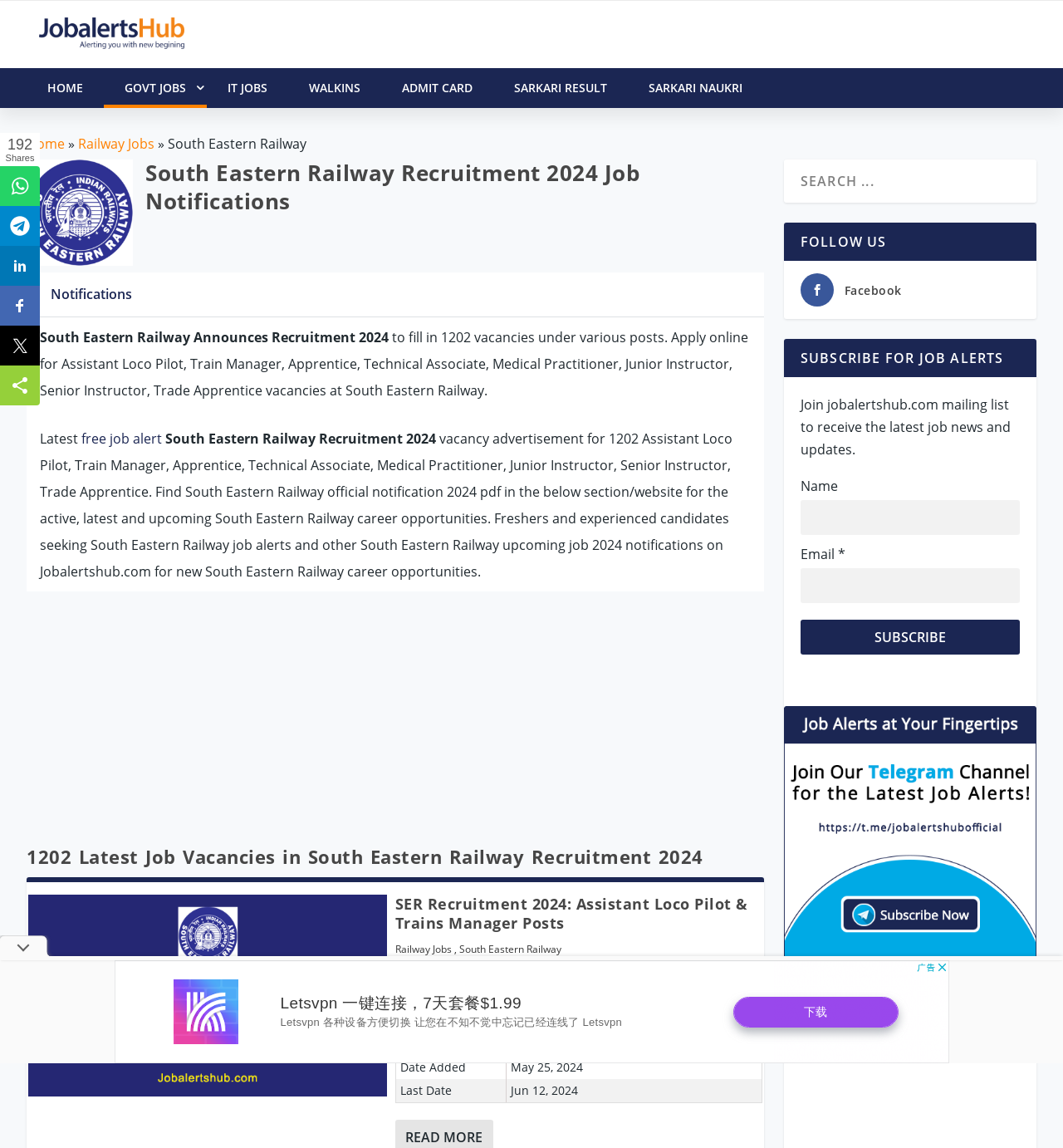What is the qualification required for the job?
Kindly offer a detailed explanation using the data available in the image.

The qualification required for the job can be found in the table under the heading 'SER Recruitment 2024: Assistant Loco Pilot & Trains Manager Posts', which is located at the bottom of the webpage, indicating that the qualification required is 10th, Degree.